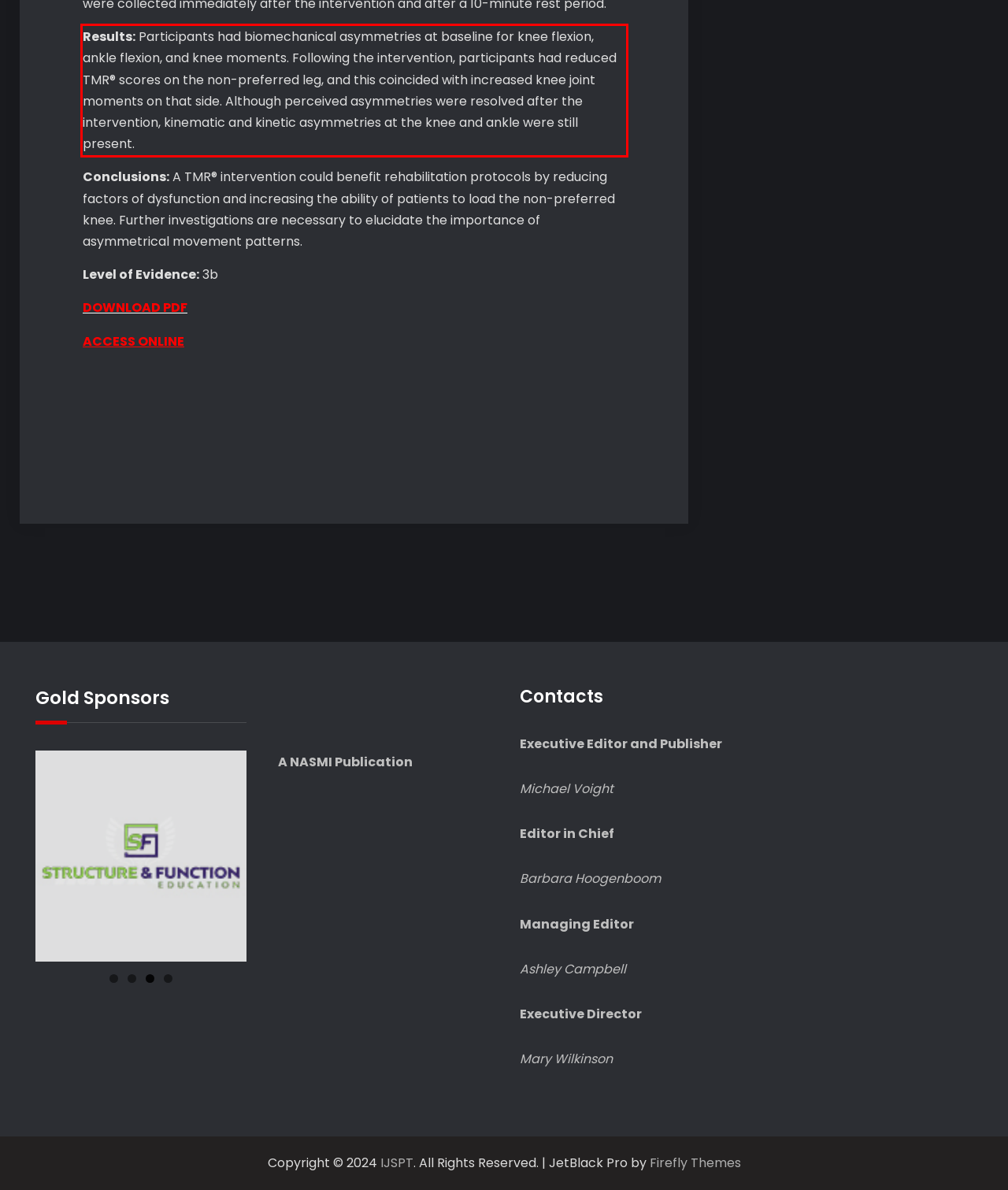Within the screenshot of the webpage, locate the red bounding box and use OCR to identify and provide the text content inside it.

Results: Participants had biomechanical asymmetries at baseline for knee flexion, ankle flexion, and knee moments. Following the intervention, participants had reduced TMR® scores on the non-preferred leg, and this coincided with increased knee joint moments on that side. Although perceived asymmetries were resolved after the intervention, kinematic and kinetic asymmetries at the knee and ankle were still present.